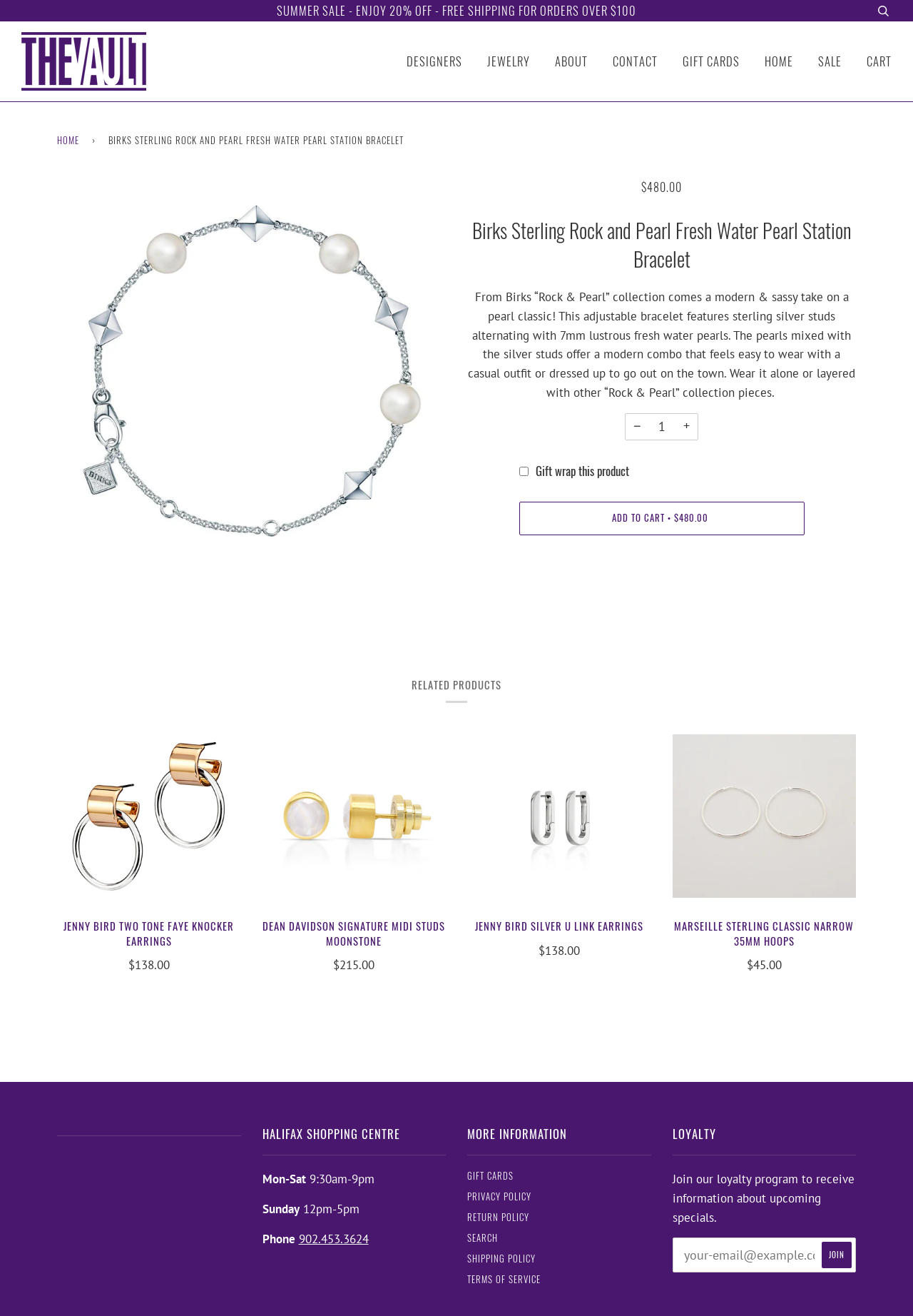Please find and report the bounding box coordinates of the element to click in order to perform the following action: "Search for products". The coordinates should be expressed as four float numbers between 0 and 1, in the format [left, top, right, bottom].

[0.957, 0.001, 0.977, 0.015]